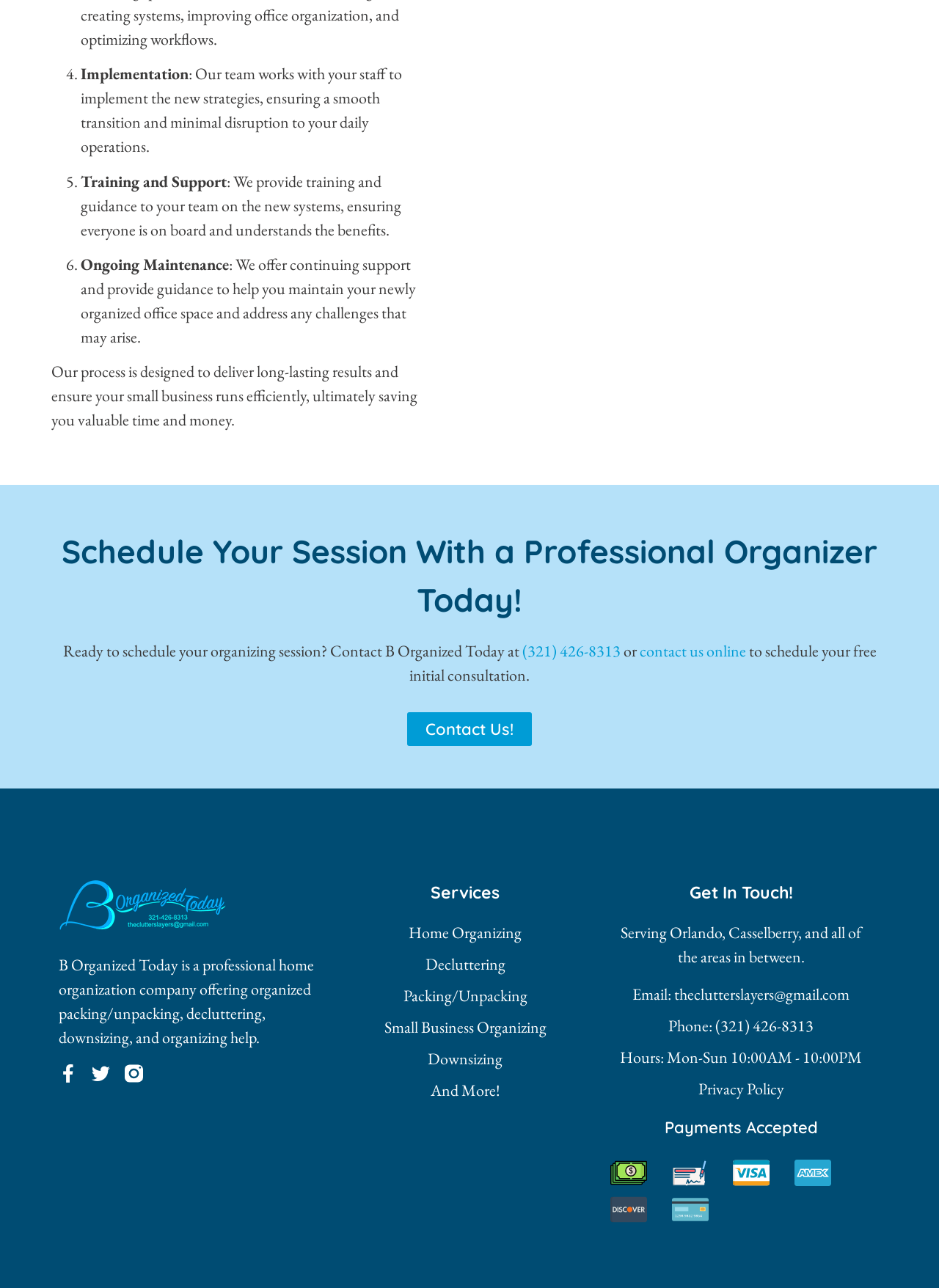Determine the bounding box coordinates for the area that needs to be clicked to fulfill this task: "Click the 'Schedule Your Session With a Professional Organizer Today!' button". The coordinates must be given as four float numbers between 0 and 1, i.e., [left, top, right, bottom].

[0.055, 0.409, 0.945, 0.485]